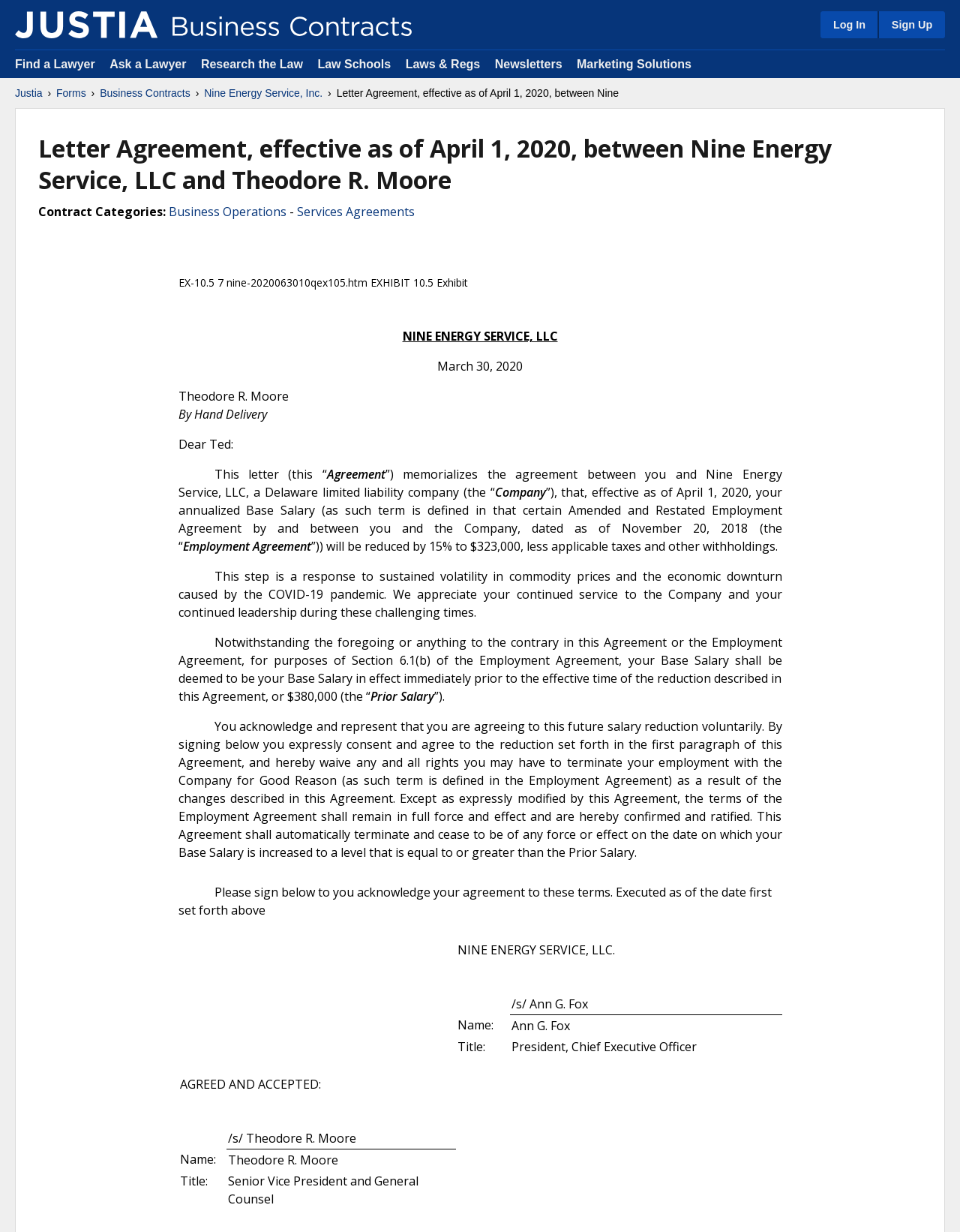Detail the features and information presented on the webpage.

This webpage appears to be a legal document, specifically a letter agreement between Nine Energy Service, LLC and Theodore R. Moore. The top section of the page features a header with links to various sections of the Justia website, including "Business Contracts" and "Law Schools". There is also a search bar and links to log in or sign up.

Below the header, there is a heading that reads "Letter Agreement, effective as of April 1, 2020, between Nine Energy Service, LLC and Theodore R. Moore". This is followed by a section that lists contract categories, including "Business Operations" and "Services Agreements".

The main body of the document is a letter agreement that outlines the terms of the agreement between Nine Energy Service, LLC and Theodore R. Moore. The letter is dated March 30, 2020, and is addressed to Theodore R. Moore. It discusses the reduction of Moore's annualized base salary by 15% to $323,000, effective as of April 1, 2020. The letter also mentions that this reduction is a response to sustained volatility in commodity prices and the economic downturn caused by the COVID-19 pandemic.

The document continues with several paragraphs outlining the terms of the agreement, including the waiver of certain rights and the confirmation of the employment agreement. The letter concludes with a section for signatures, where Theodore R. Moore is asked to sign to acknowledge his agreement to the terms.

The page also features a table at the bottom, which appears to be a signature block with spaces for the signatures of Theodore R. Moore and Ann G. Fox, representing Nine Energy Service, LLC.